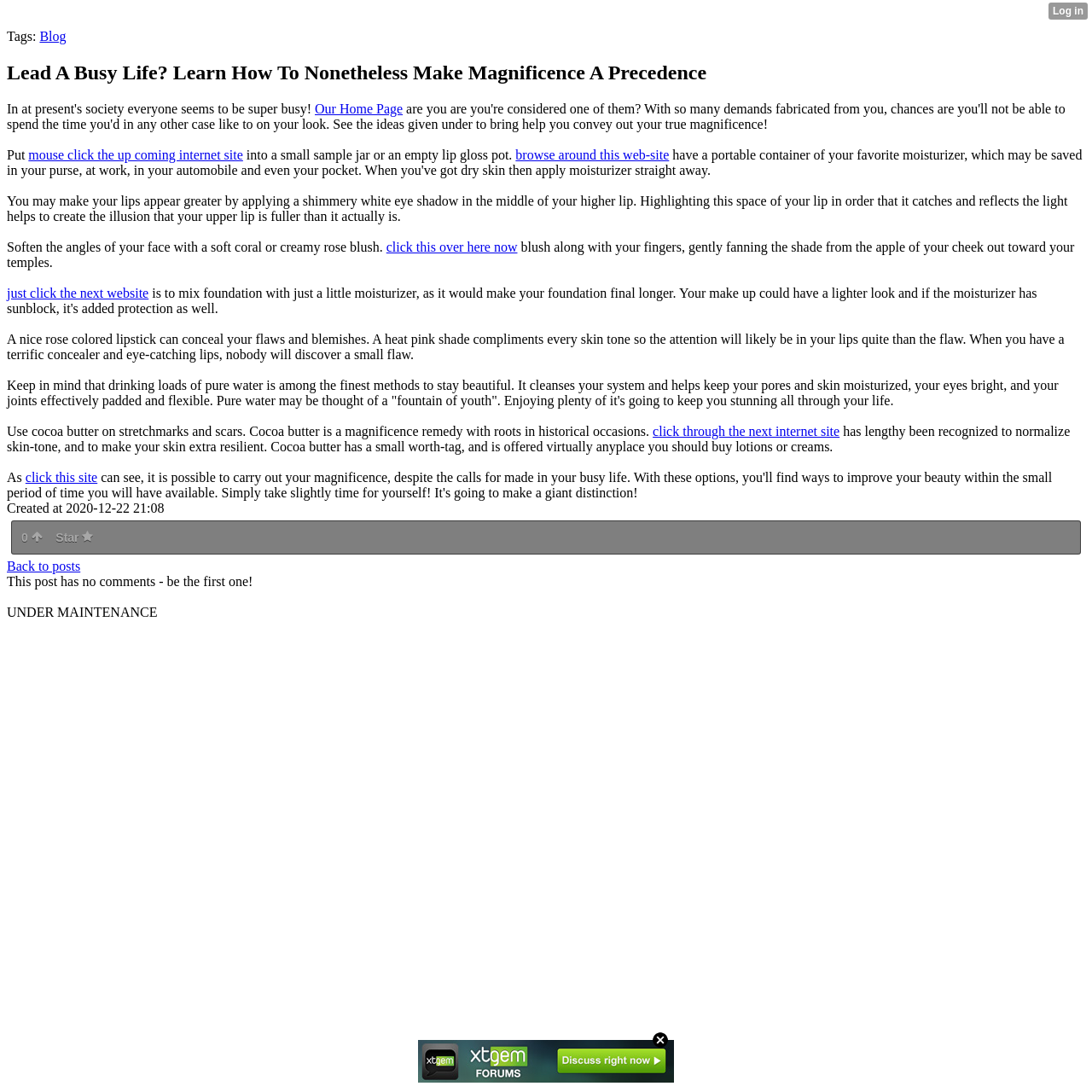Determine the bounding box coordinates for the element that should be clicked to follow this instruction: "Go to the 'XtGem Forum catalog'". The coordinates should be given as four float numbers between 0 and 1, in the format [left, top, right, bottom].

[0.383, 0.952, 0.617, 0.991]